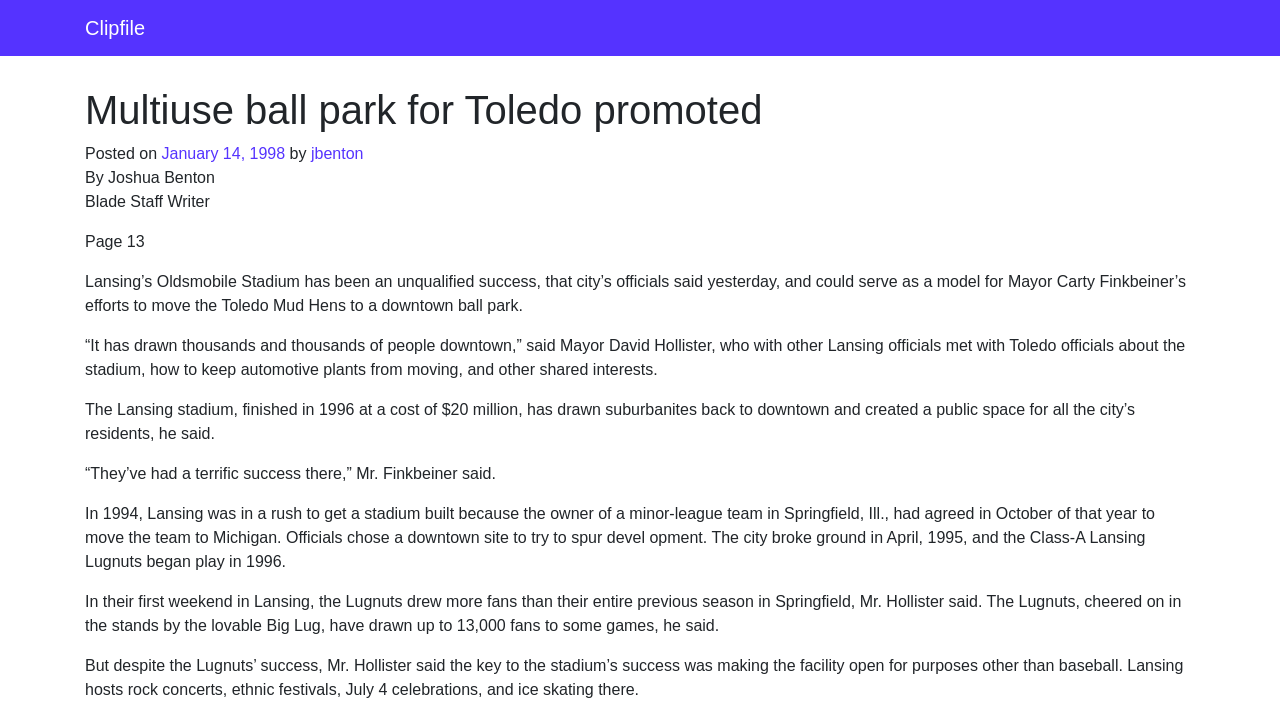Find the coordinates for the bounding box of the element with this description: "Clipfile".

[0.066, 0.011, 0.113, 0.068]